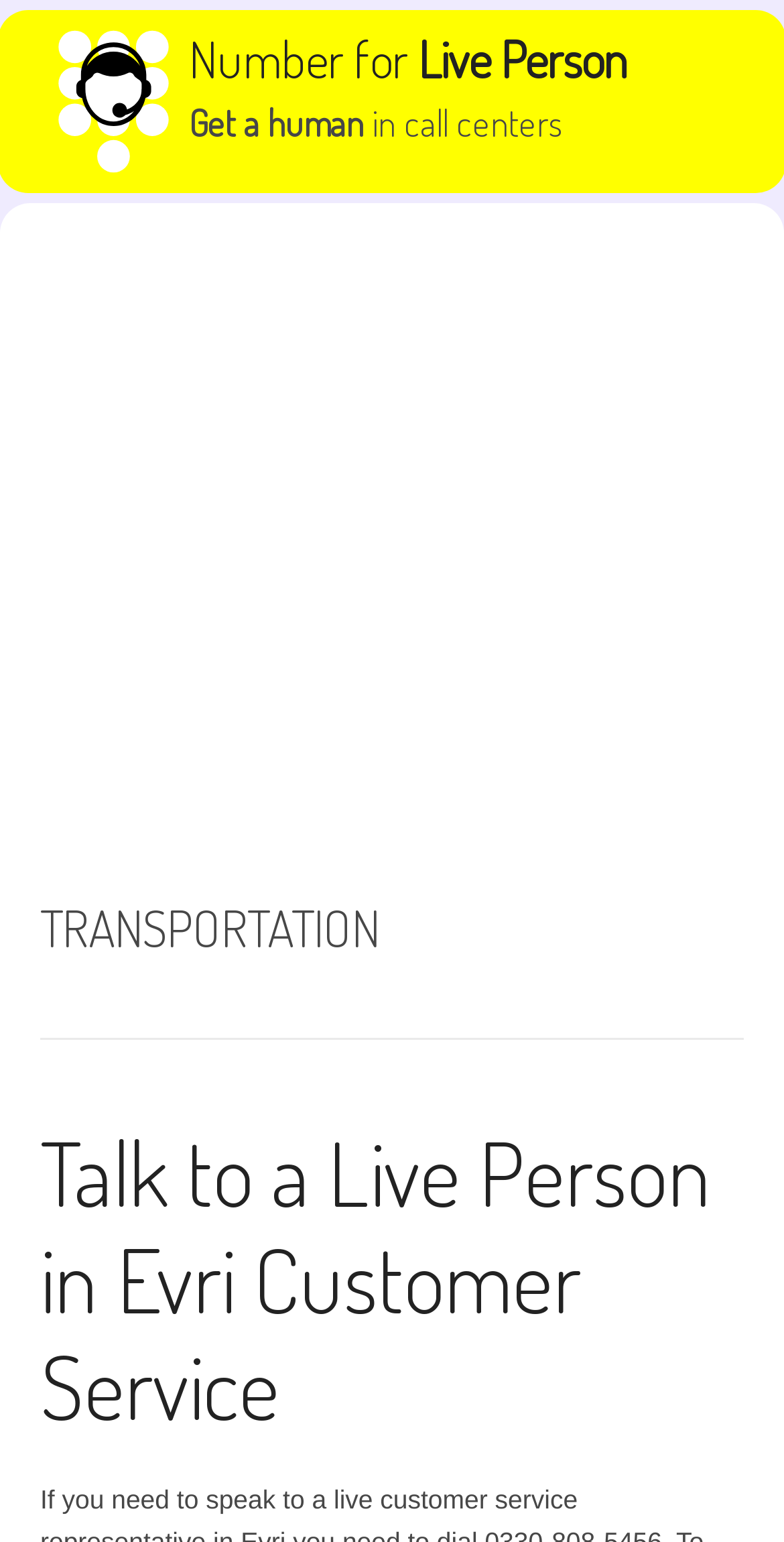What is the bounding box coordinate of the 'TRANSPORTATION' heading?
Examine the screenshot and reply with a single word or phrase.

[0.051, 0.582, 0.949, 0.675]